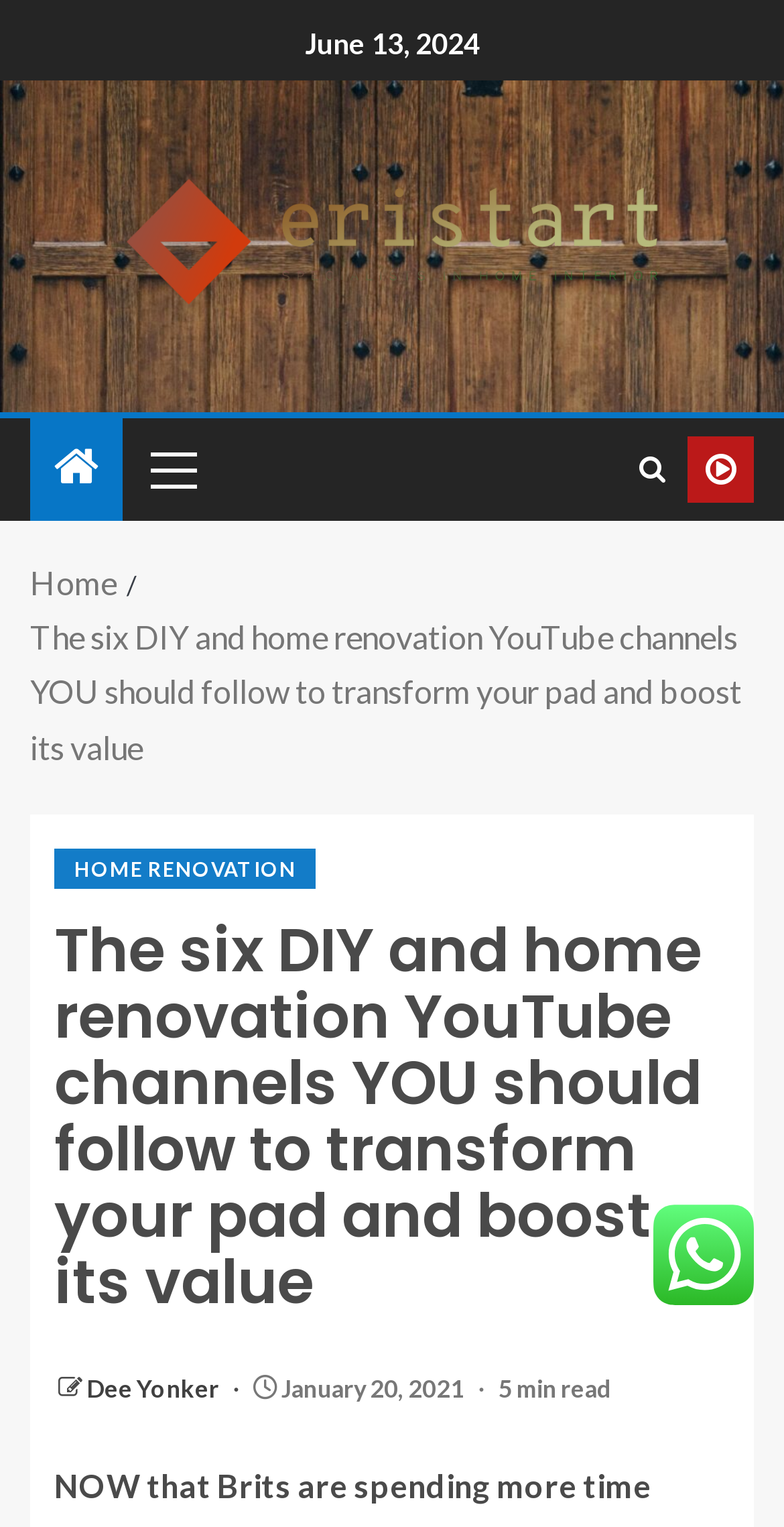What is the category of the article?
Please provide a detailed and thorough answer to the question.

I found the category of the article by looking at the link element with the bounding box coordinates [0.069, 0.555, 0.403, 0.582] which contains the text 'HOME RENOVATION'.